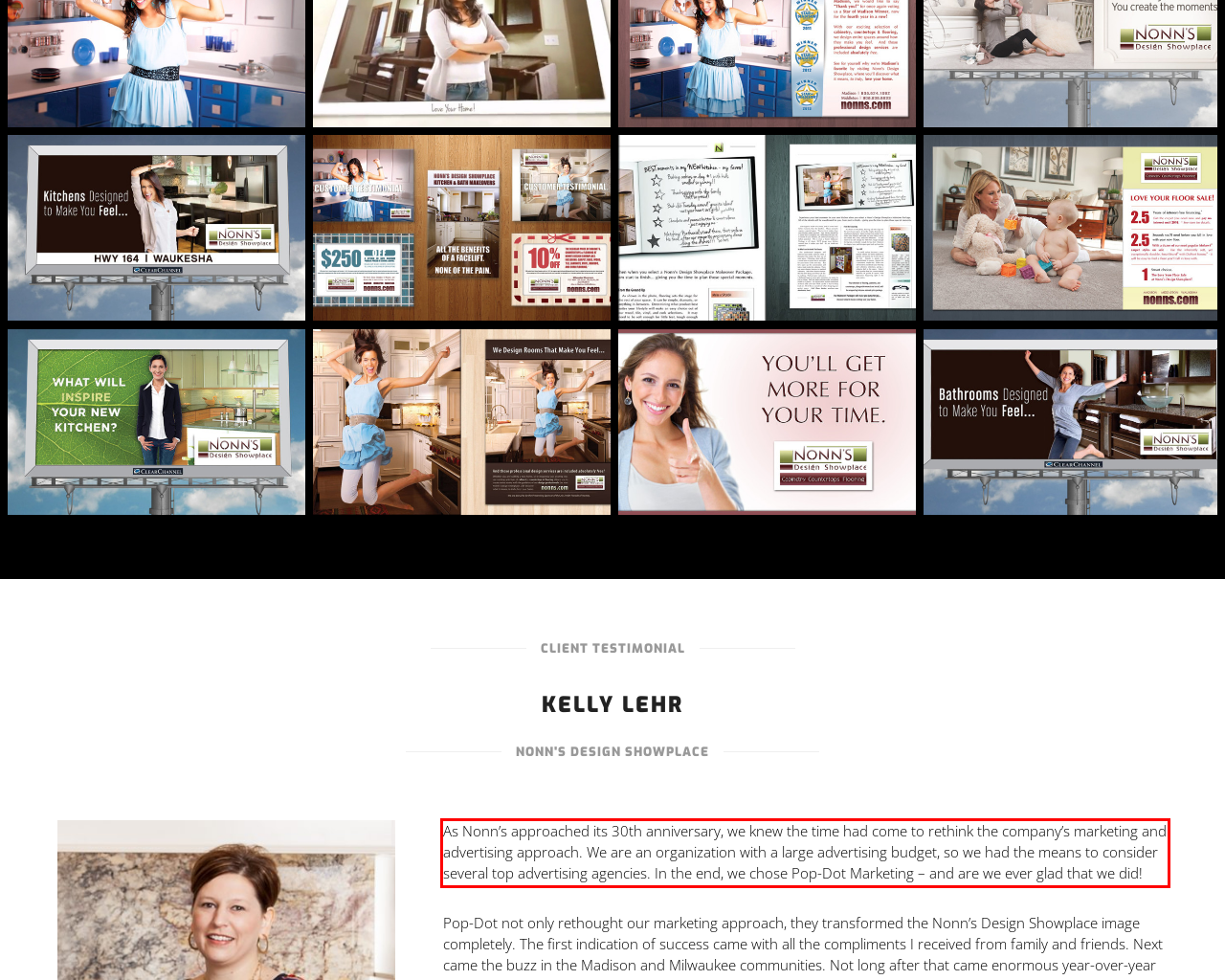Using the provided webpage screenshot, recognize the text content in the area marked by the red bounding box.

As Nonn’s approached its 30th anniversary, we knew the time had come to rethink the company’s marketing and advertising approach. We are an organization with a large advertising budget, so we had the means to consider several top advertising agencies. In the end, we chose Pop-Dot Marketing – and are we ever glad that we did!